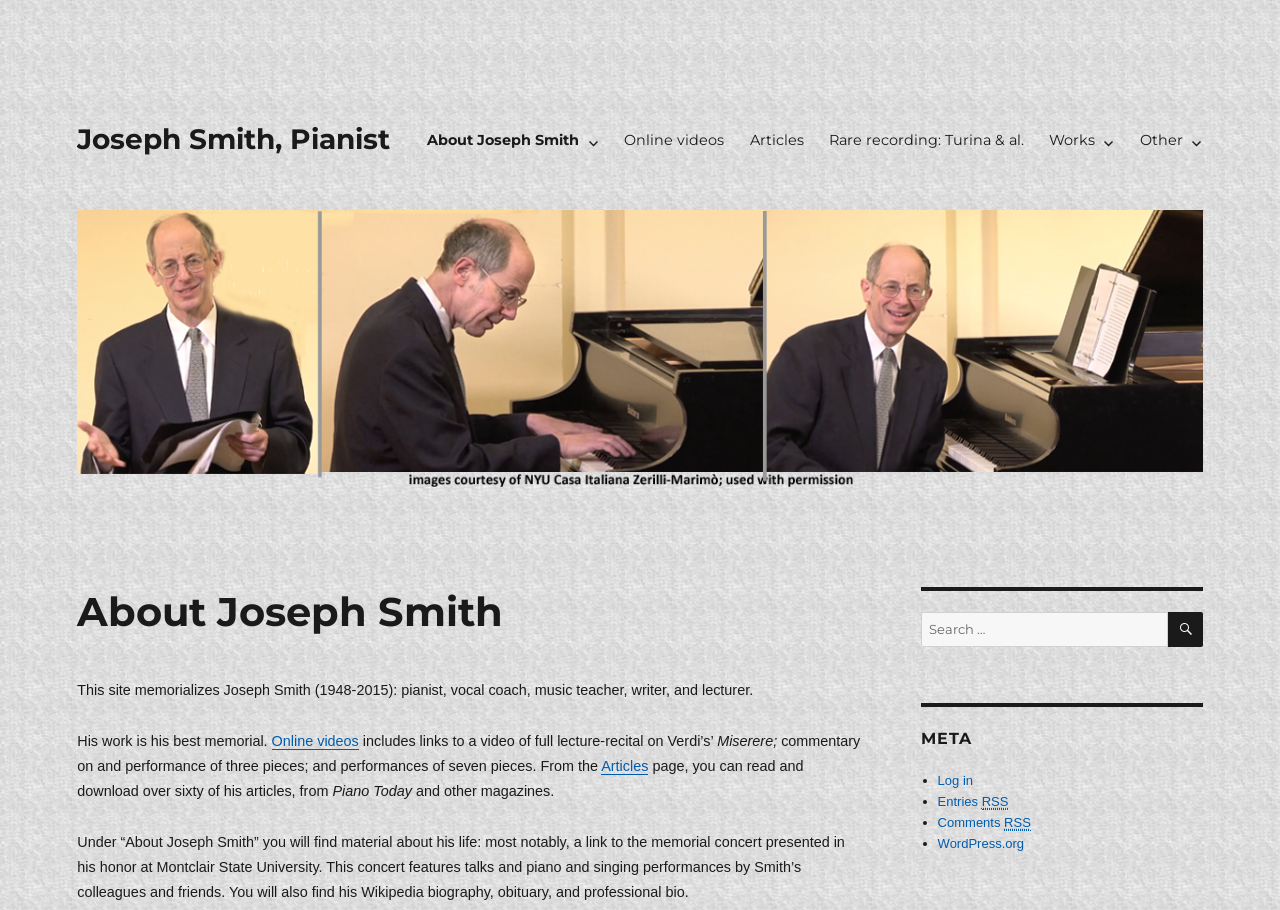What type of content can be found on the 'Articles' page? Please answer the question using a single word or phrase based on the image.

Over sixty of his articles